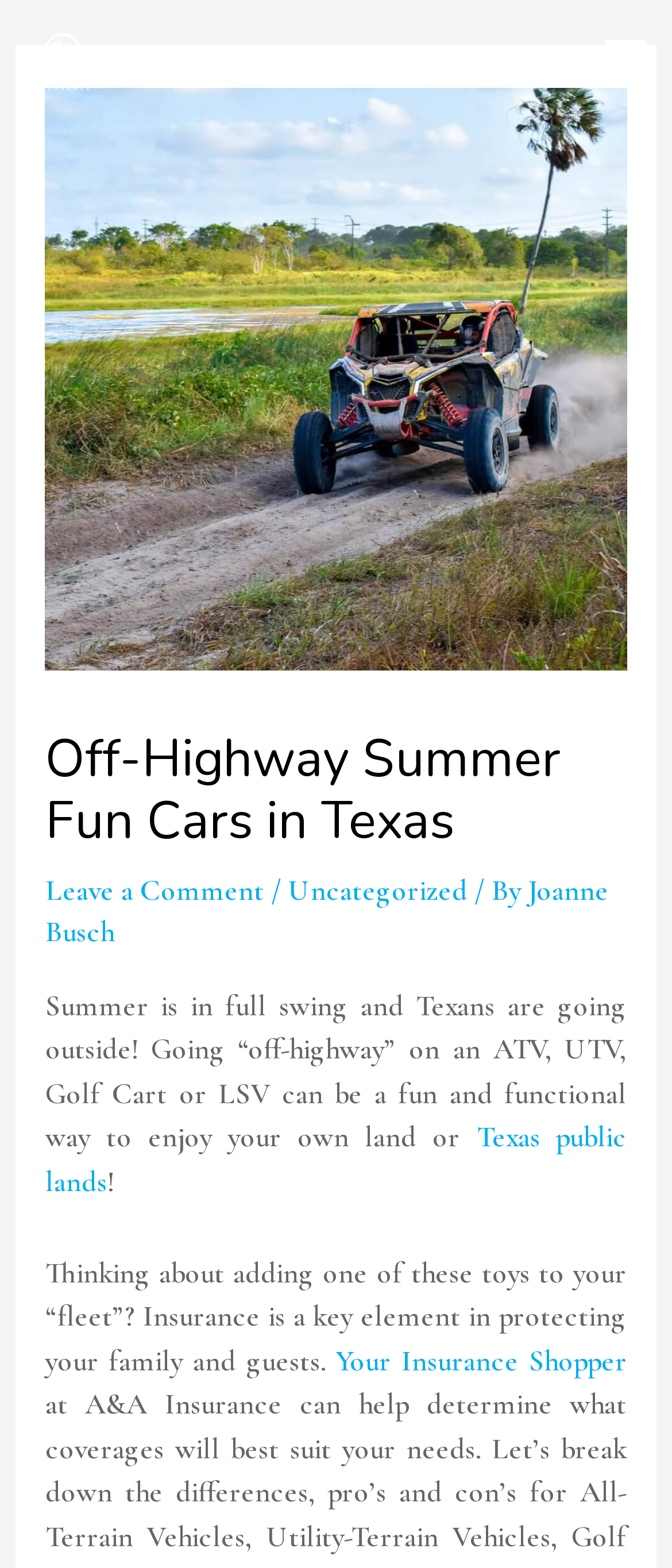What is the main topic of the webpage?
Look at the screenshot and provide an in-depth answer.

The main topic of the webpage can be inferred from the header 'Off-Highway Summer Fun Cars in Texas' and the content of the webpage, which discusses the fun and functional way to enjoy off-highway vehicles in Texas.